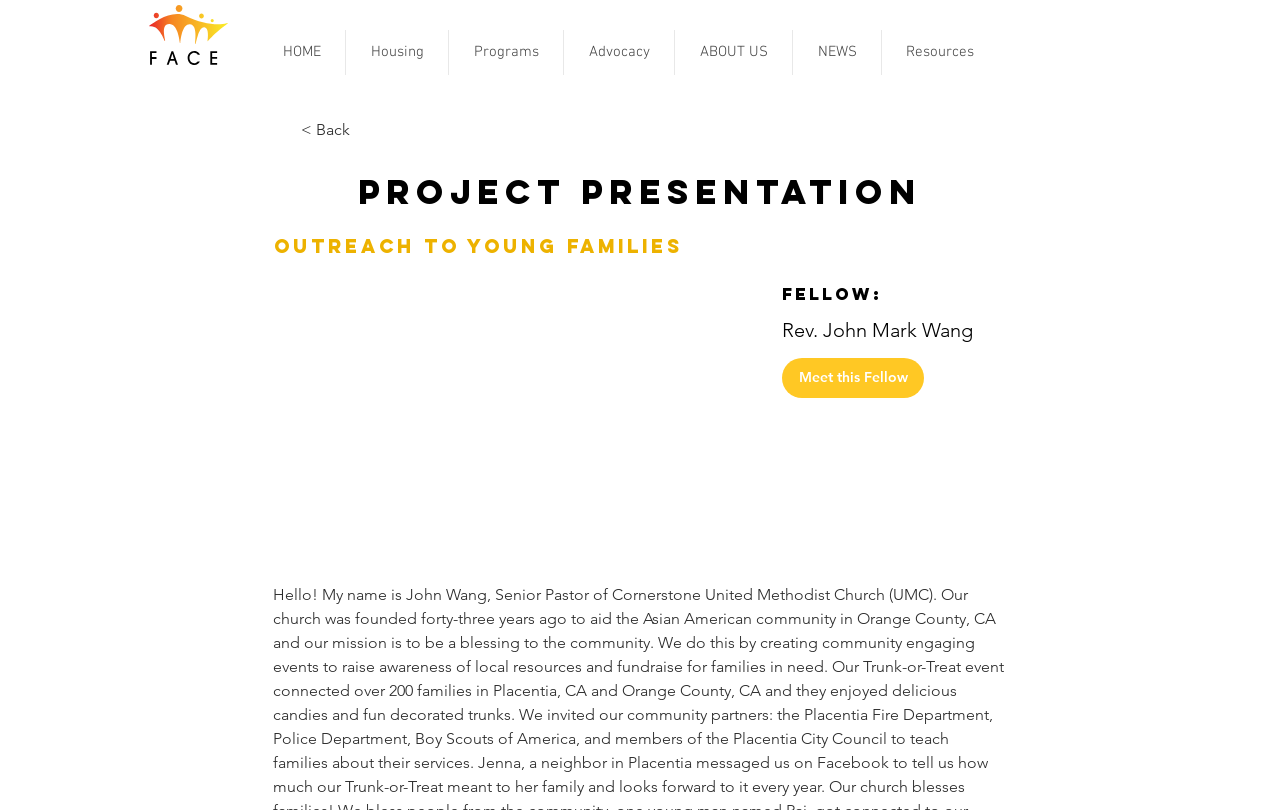Kindly determine the bounding box coordinates for the clickable area to achieve the given instruction: "go to home page".

[0.202, 0.037, 0.27, 0.093]